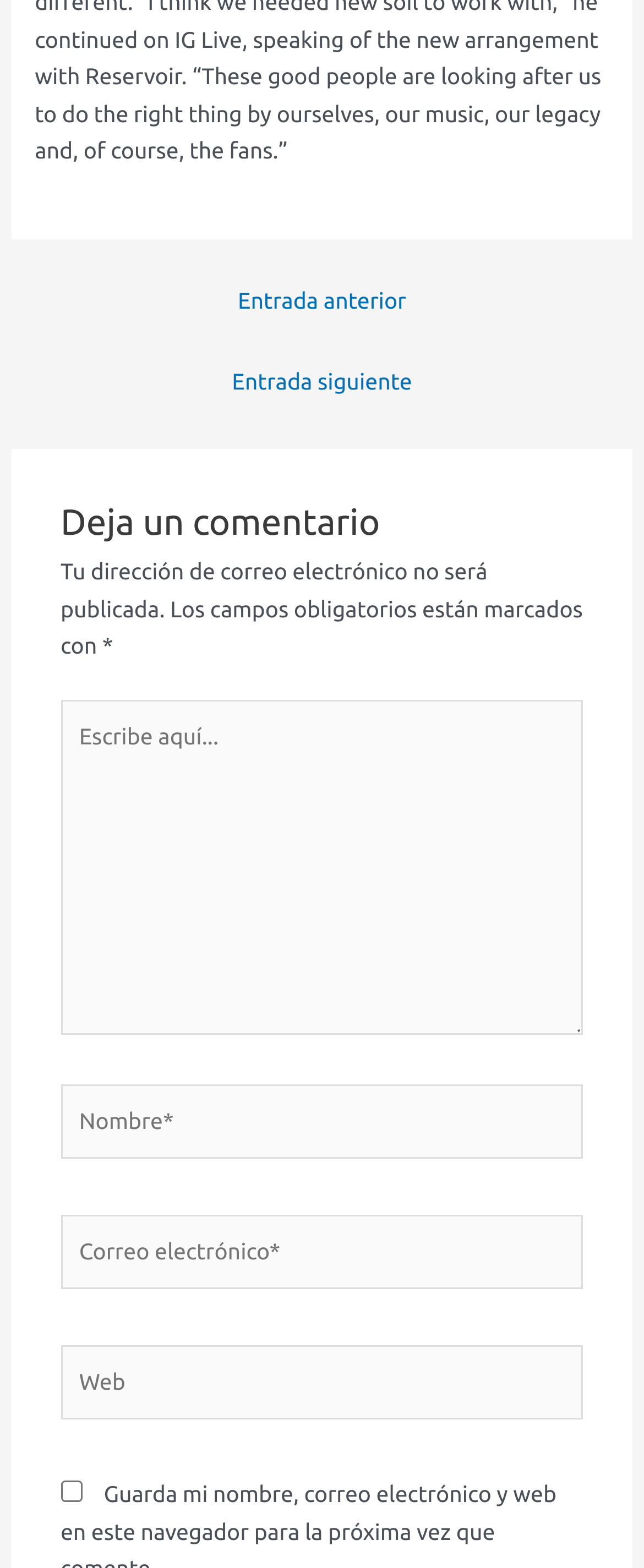What is the function of the checkbox at the bottom?
Using the image as a reference, deliver a detailed and thorough answer to the question.

The checkbox is labeled 'Guarda mi nombre, correo electrónico y web en este navegador para la próxima vez que comente.' which translates to 'Save my name, email, and website in this browser for the next time I comment.' This suggests that checking the box will save the user's information for future comments.